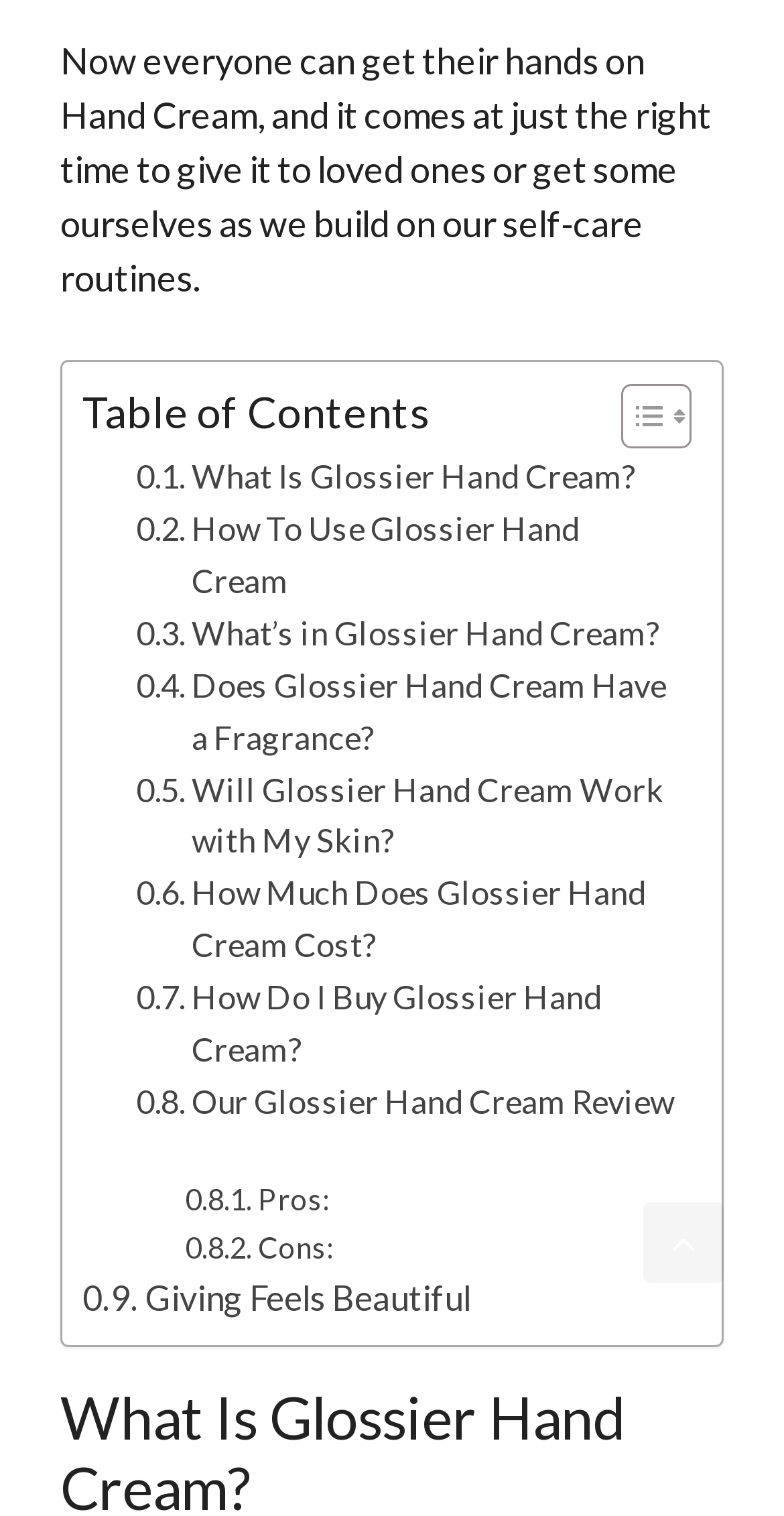Give a one-word or short phrase answer to this question: 
What is the purpose of the 'Scroll back to top' link?

To scroll back to top